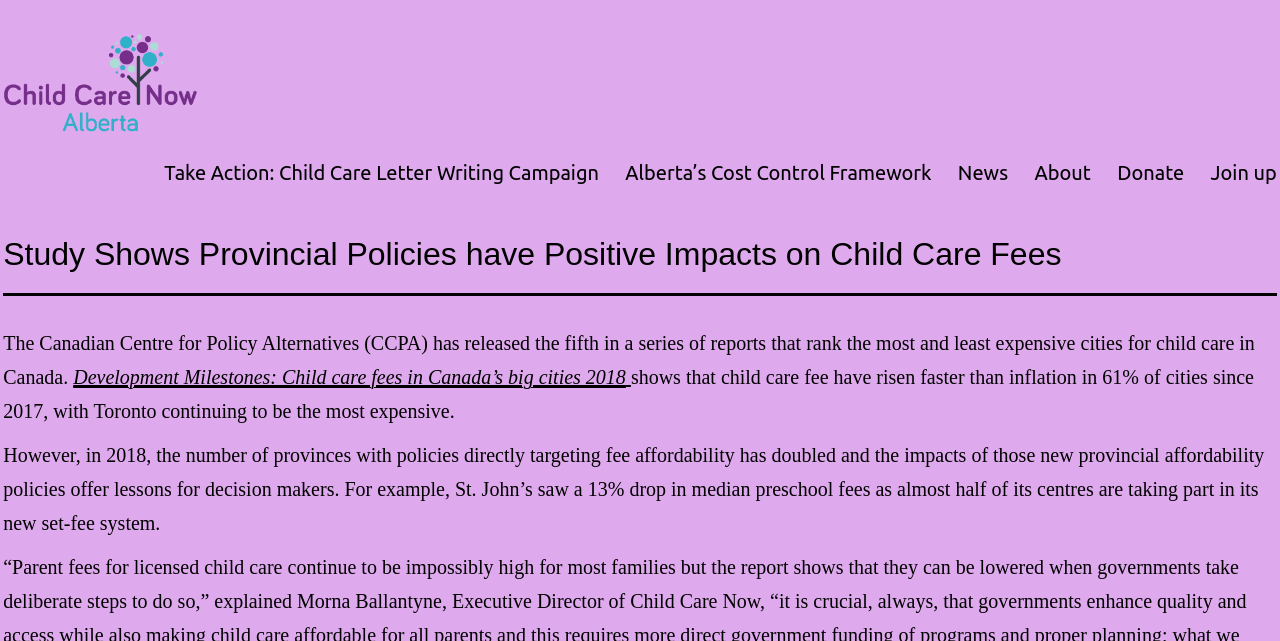Determine the bounding box coordinates for the area you should click to complete the following instruction: "Read the report on Development Milestones".

[0.057, 0.57, 0.489, 0.605]